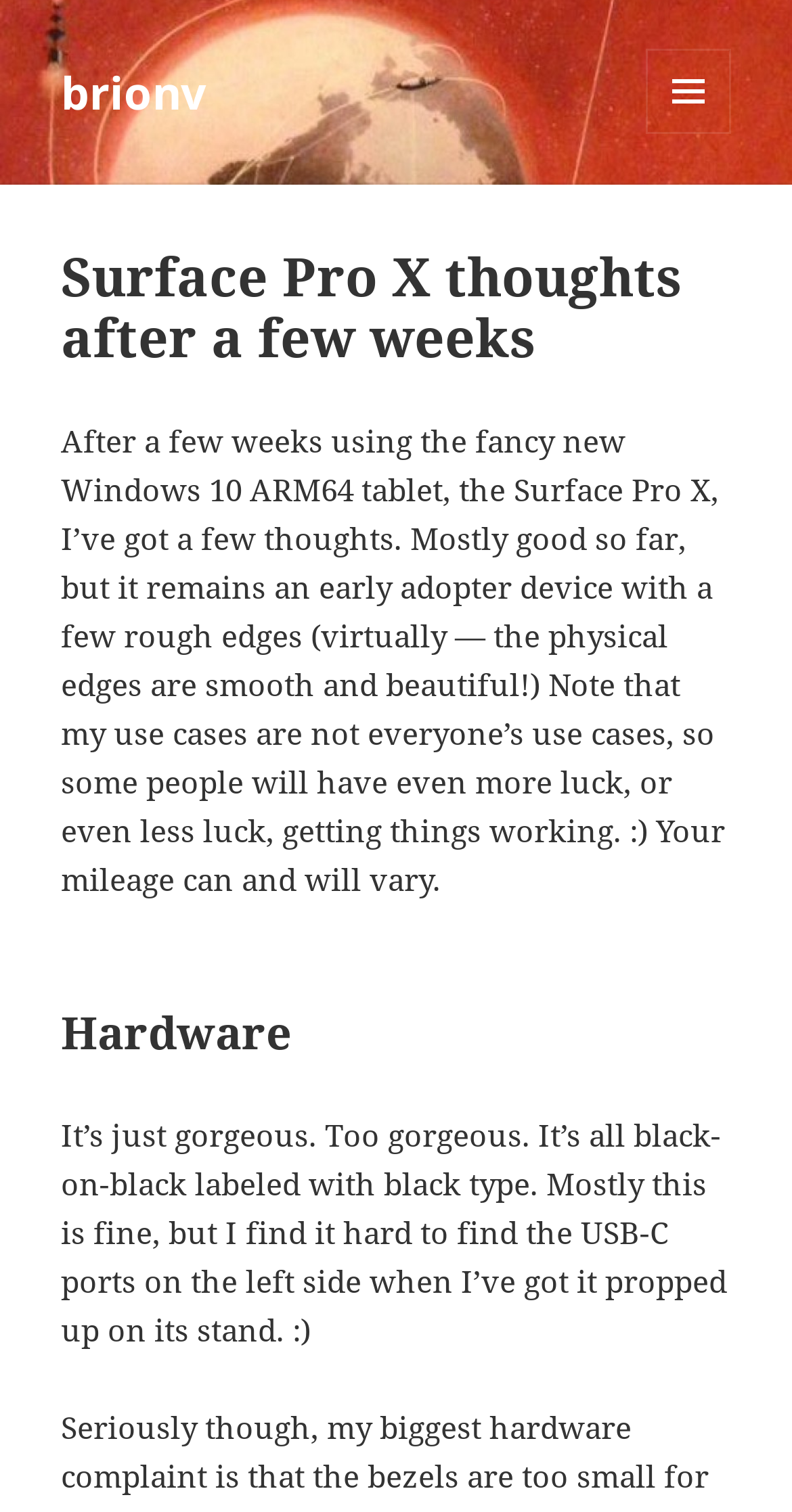Using the details from the image, please elaborate on the following question: What is the author's complaint about the device's design?

The author's complaint about the device's design can be found in the text, which says 'I find it hard to find the USB-C ports on the left side when I’ve got it propped up on its stand.'. This suggests that the author has difficulty finding the USB-C ports due to the device's design.